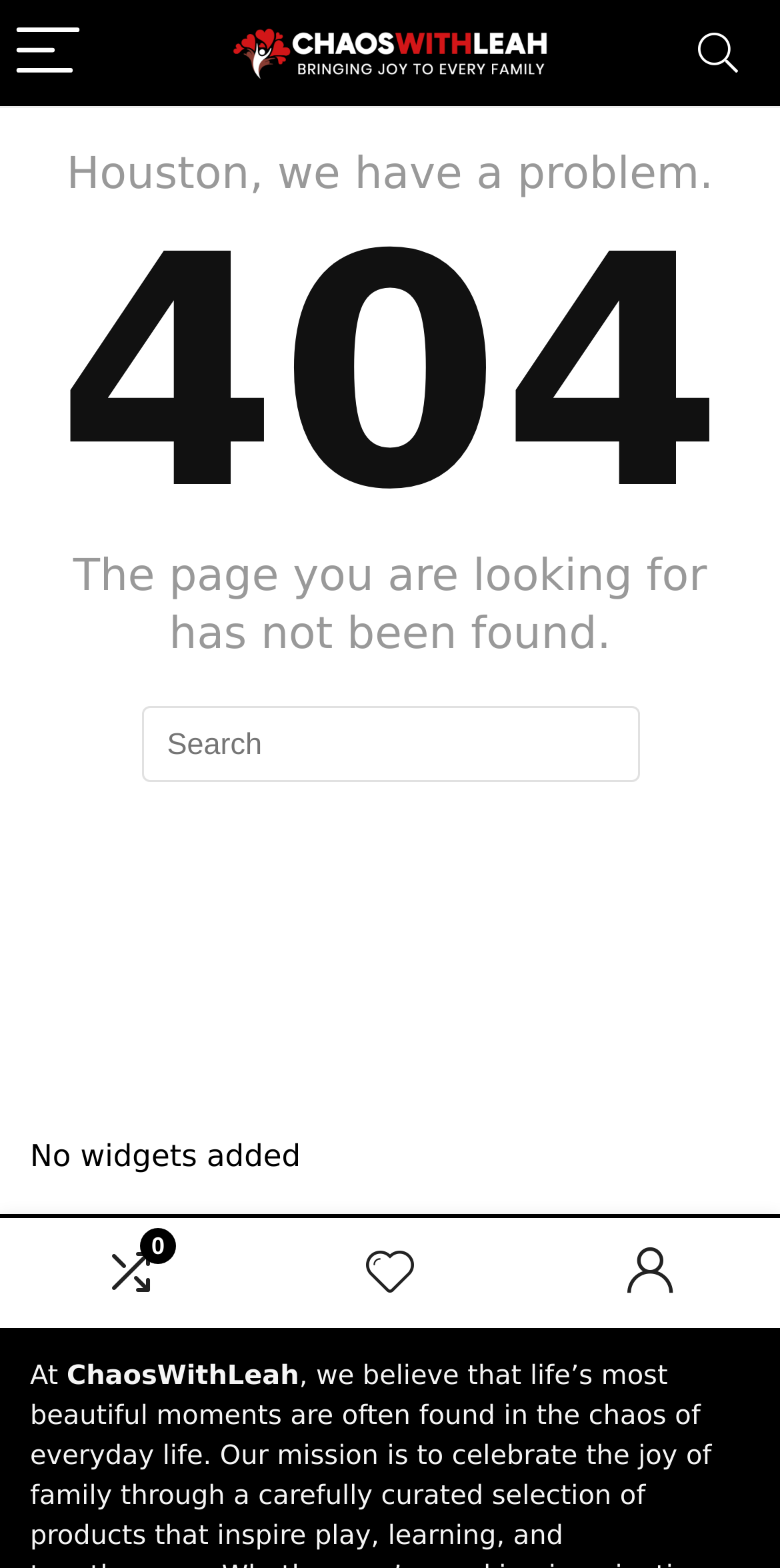What is the error message on the page? Based on the image, give a response in one word or a short phrase.

Houston, we have a problem.